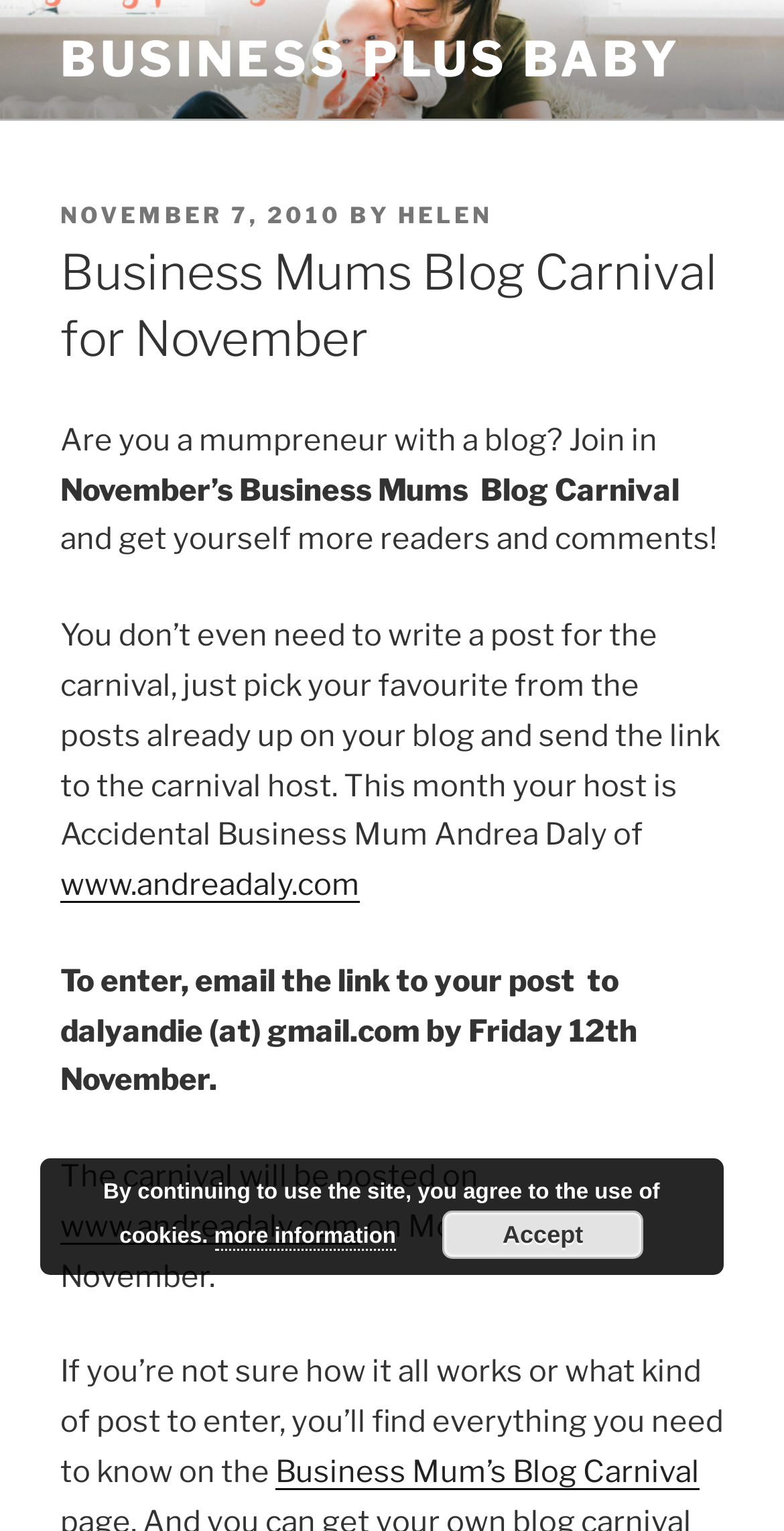Highlight the bounding box coordinates of the region I should click on to meet the following instruction: "Visit the website of Accidental Business Mum Andrea Daly".

[0.077, 0.567, 0.459, 0.59]